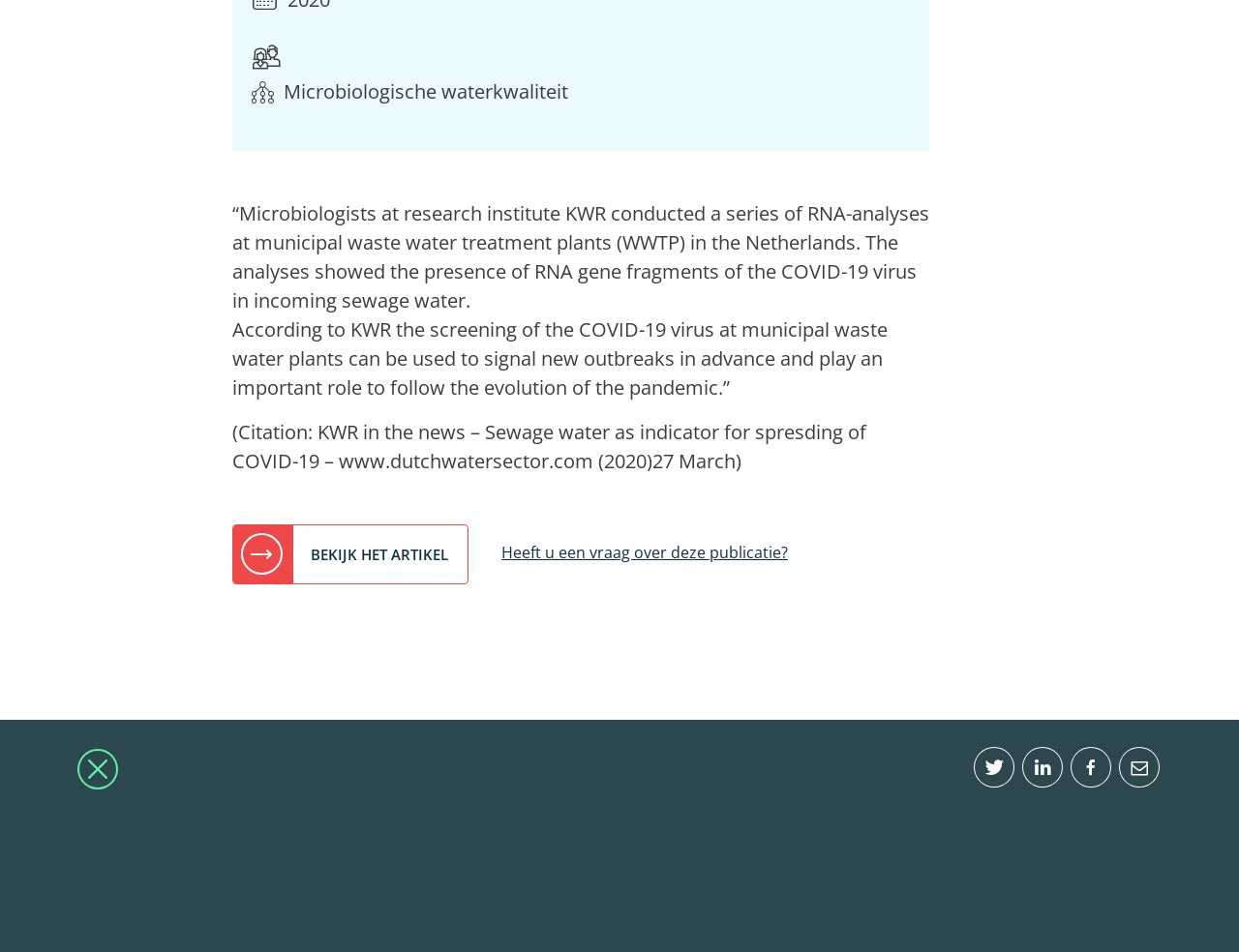Determine the bounding box of the UI element mentioned here: "Bekijk het artikel". The coordinates must be in the format [left, top, right, bottom] with values ranging from 0 to 1.

[0.188, 0.551, 0.378, 0.614]